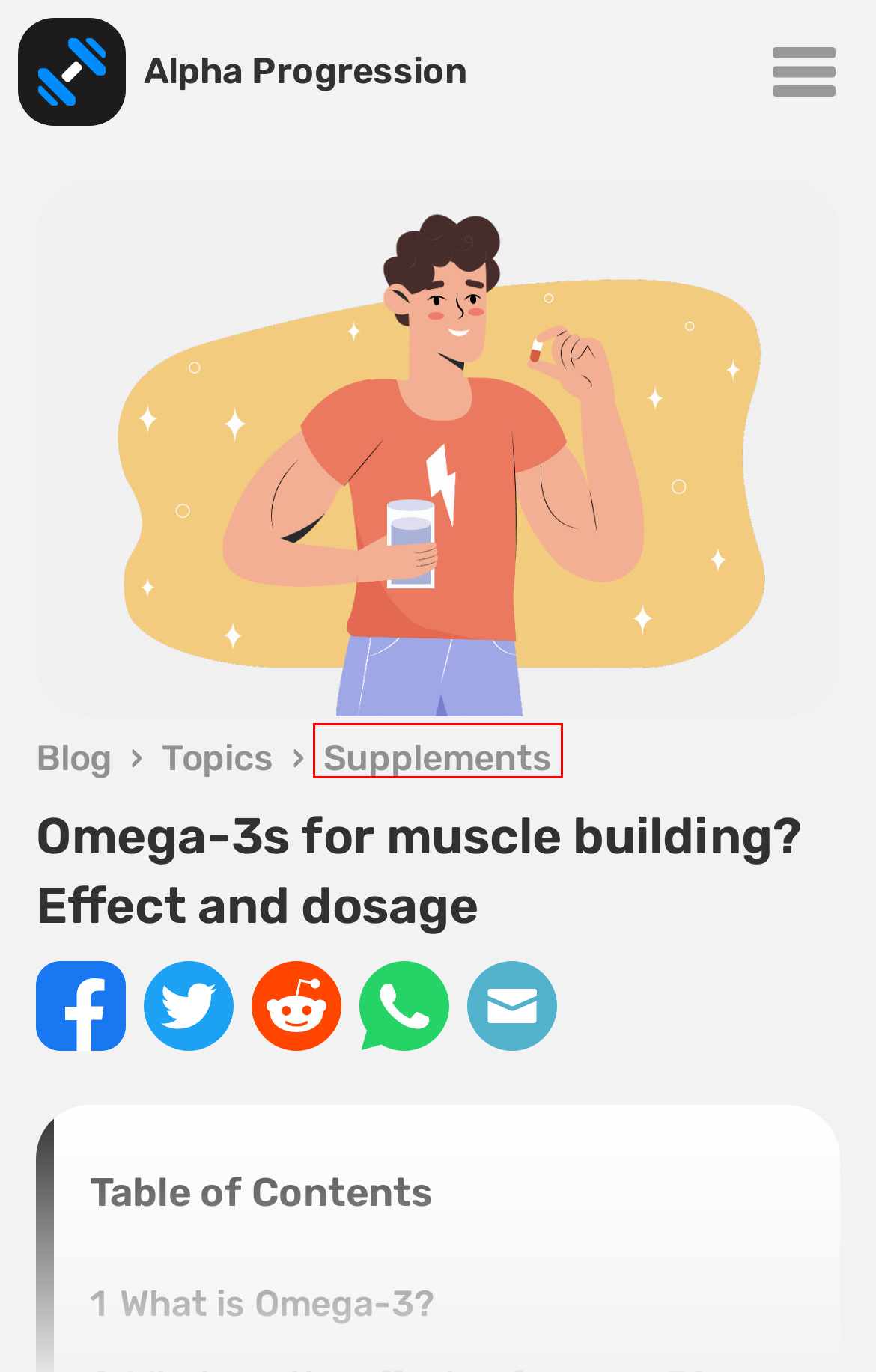Evaluate the webpage screenshot and identify the element within the red bounding box. Select the webpage description that best fits the new webpage after clicking the highlighted element. Here are the candidates:
A. Building muscle · Alpha Progression Blog
B. Legal Notice · Alpha Progression
C. Download · Alpha Progression
D. ‎Gym Workout Alpha Progression on the App Store
E. Supplements · Alpha Progression Blog
F. Alpha Progression Gym Tracker
G. Subscribe · Alpha Progression
H. Omega-3 für einen verbesserten Muskelaufbau!

C